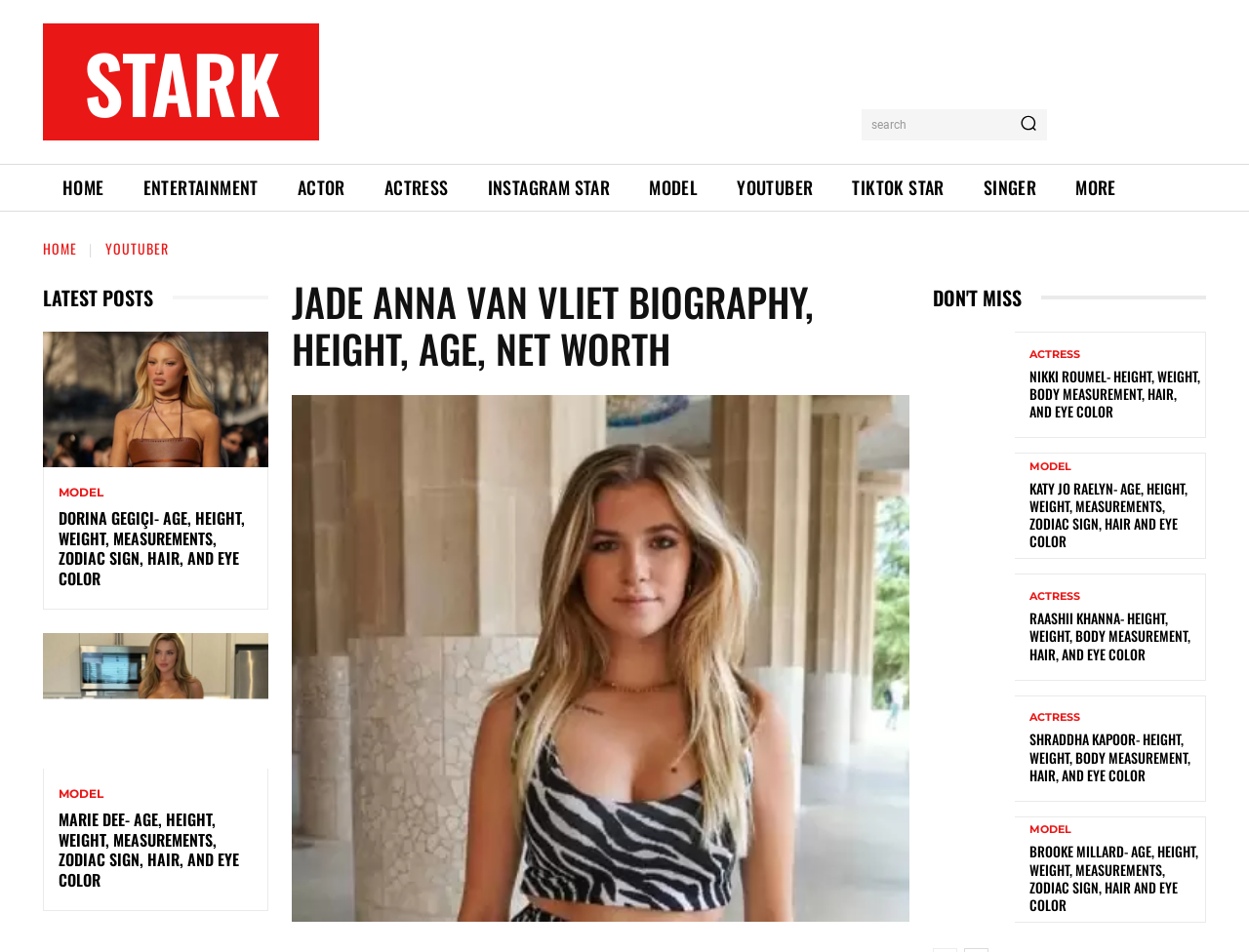Extract the primary headline from the webpage and present its text.

JADE ANNA VAN VLIET BIOGRAPHY, HEIGHT, AGE, NET WORTH